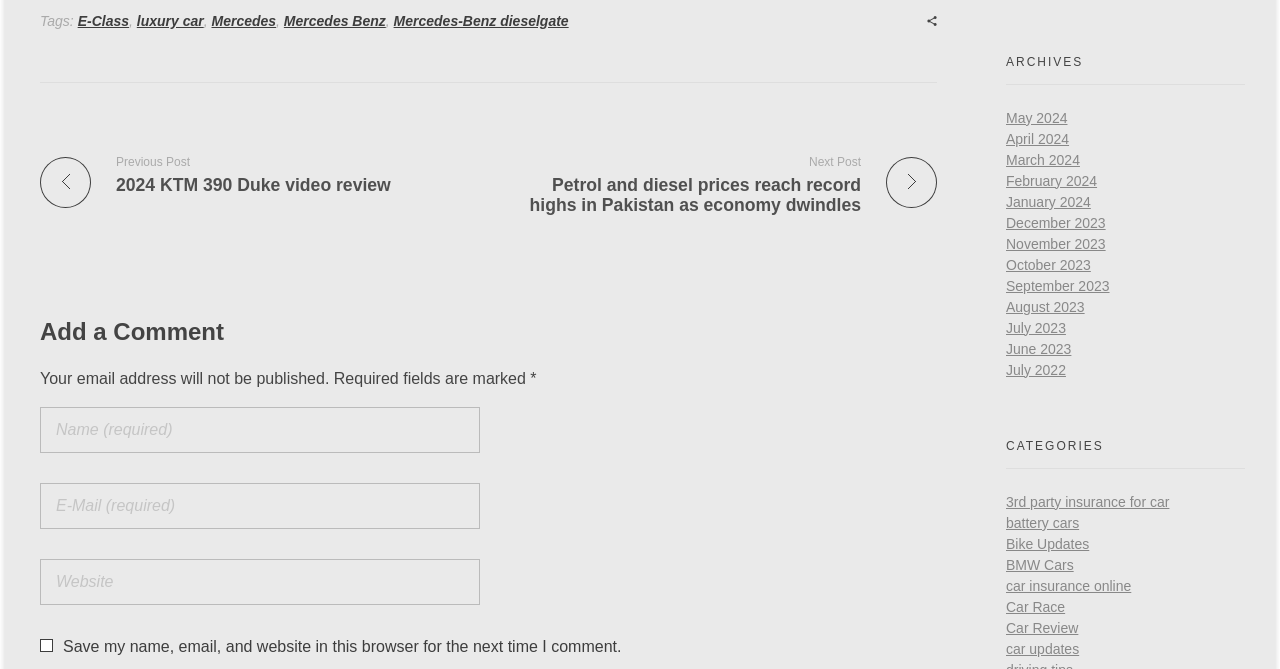Give a one-word or short phrase answer to this question: 
How many categories are listed on the webpage?

10